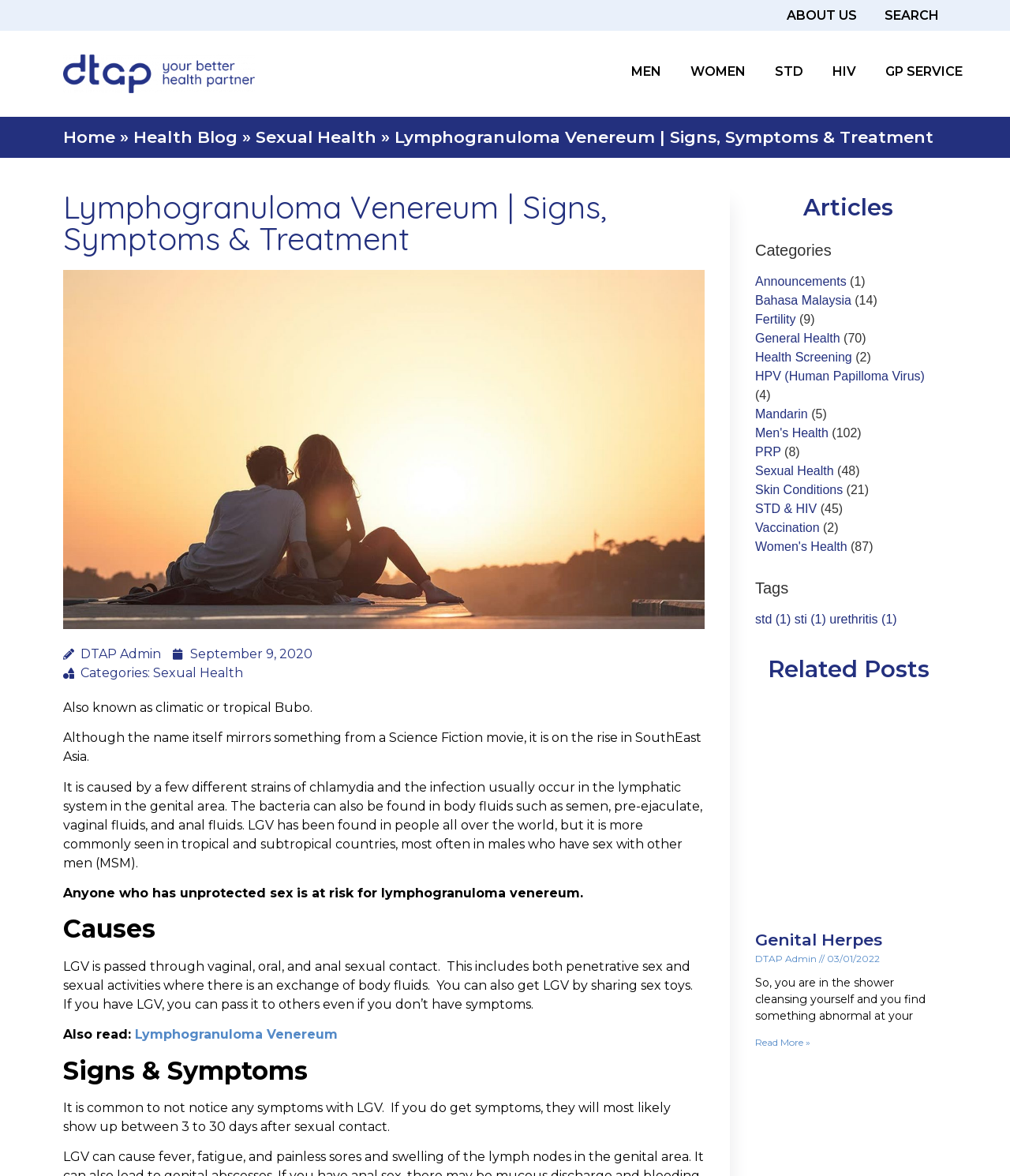Respond with a single word or short phrase to the following question: 
What is the name of the disease being discussed?

Lymphogranuloma Venereum